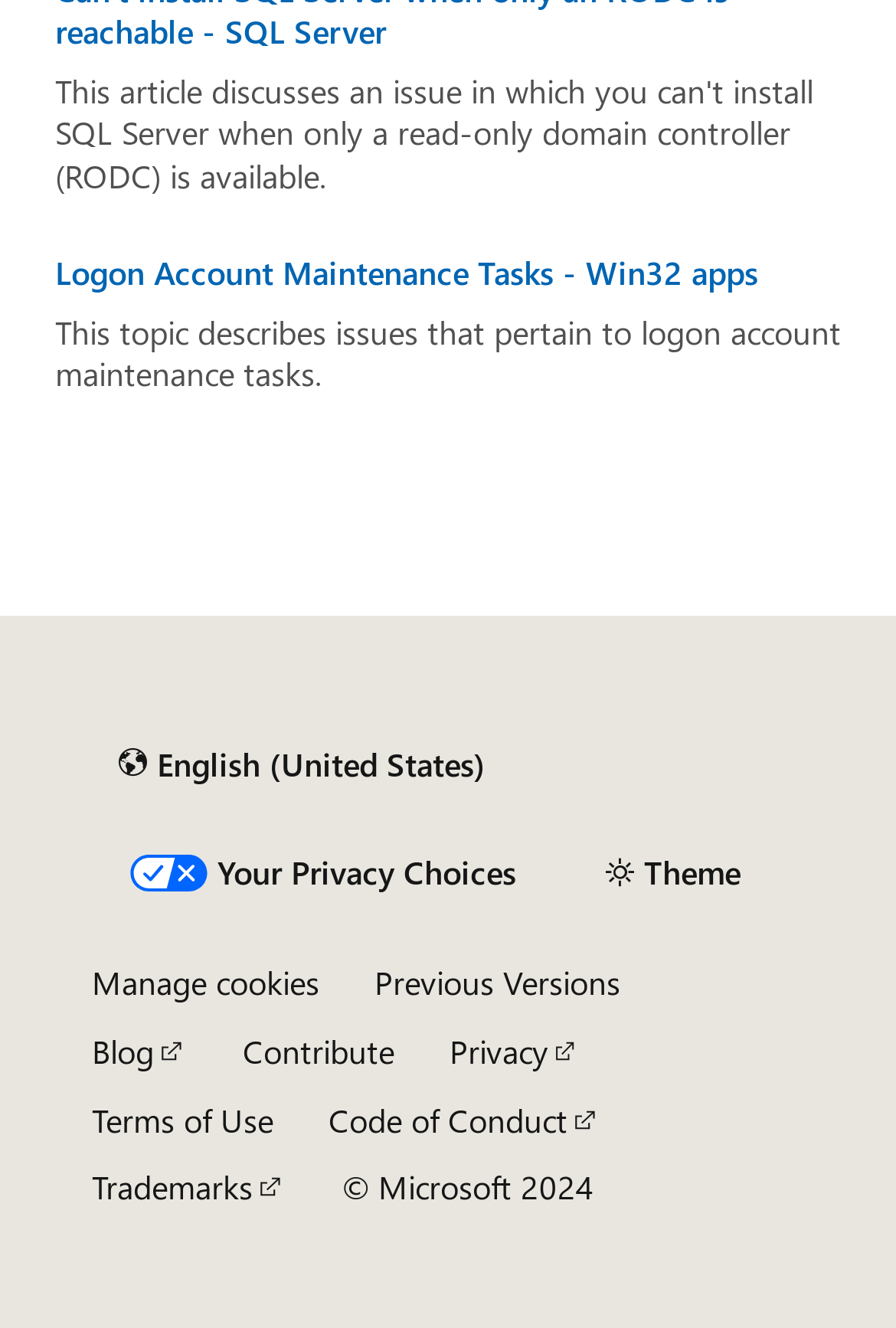Determine the bounding box coordinates of the region to click in order to accomplish the following instruction: "Select the content language". Provide the coordinates as four float numbers between 0 and 1, specifically [left, top, right, bottom].

[0.103, 0.547, 0.571, 0.602]